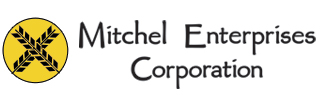Give a detailed account of what is happening in the image.

The image showcases the logo of Mitchel Enterprises Corporation, characterized by a vibrant yellow circular background adorned with a stylized graphical element featuring crossed stalks of grain. The text "Mitchel Enterprises Corporation" is prominently displayed in a bold, cursive font, emphasizing the company's identity. This logo reflects the corporation's dedication to the agricultural industry, particularly in providing services related to animal feeds and supplements. It conveys a sense of professionalism and expertise, aligning with the company’s mission to support livestock care through quality products.